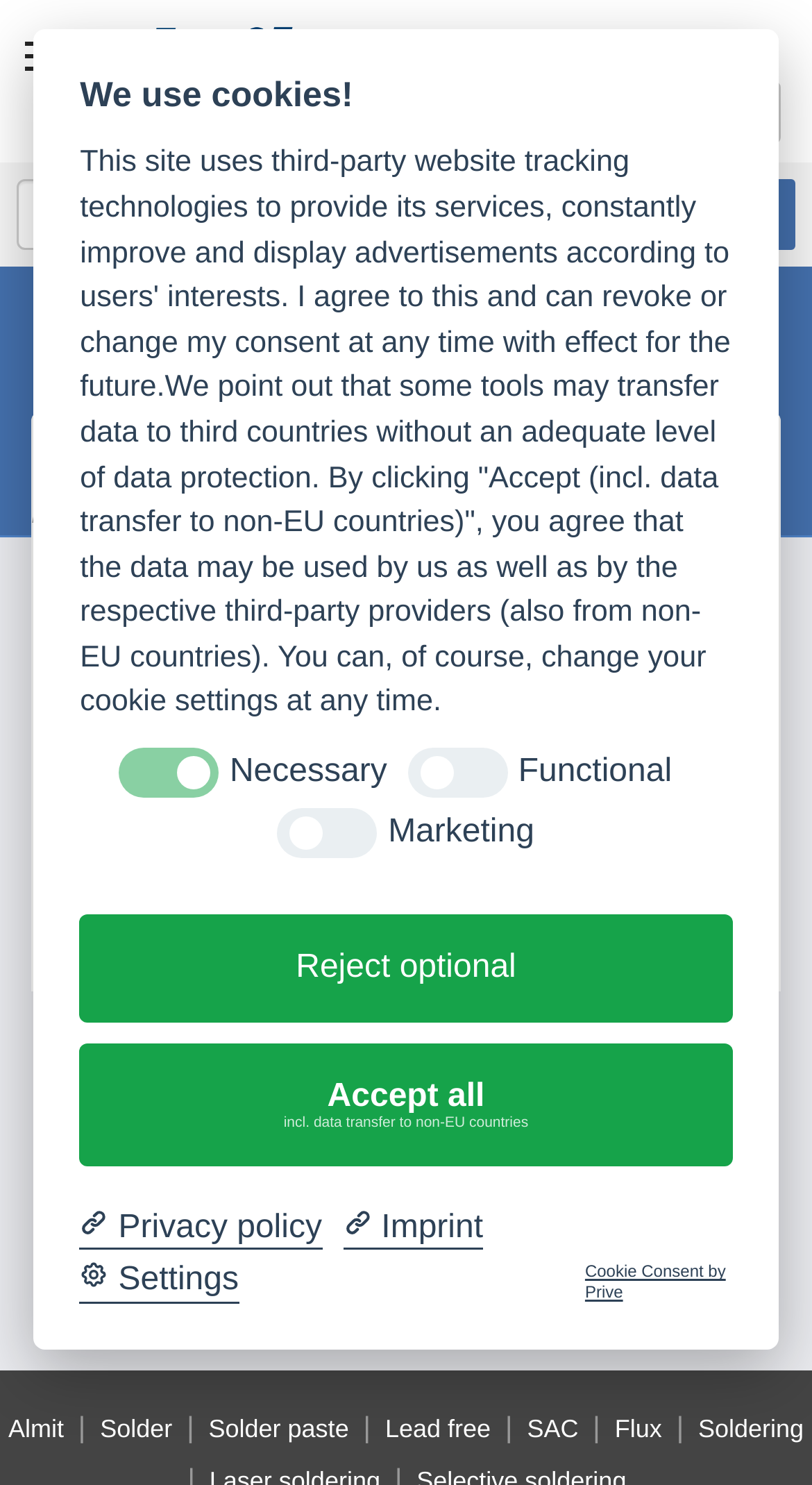Can you specify the bounding box coordinates of the area that needs to be clicked to fulfill the following instruction: "View the 'LFM-48 S+M (SN-3.0AG-0.5CU+Α) 217-221°C' product details"?

[0.205, 0.351, 1.0, 0.437]